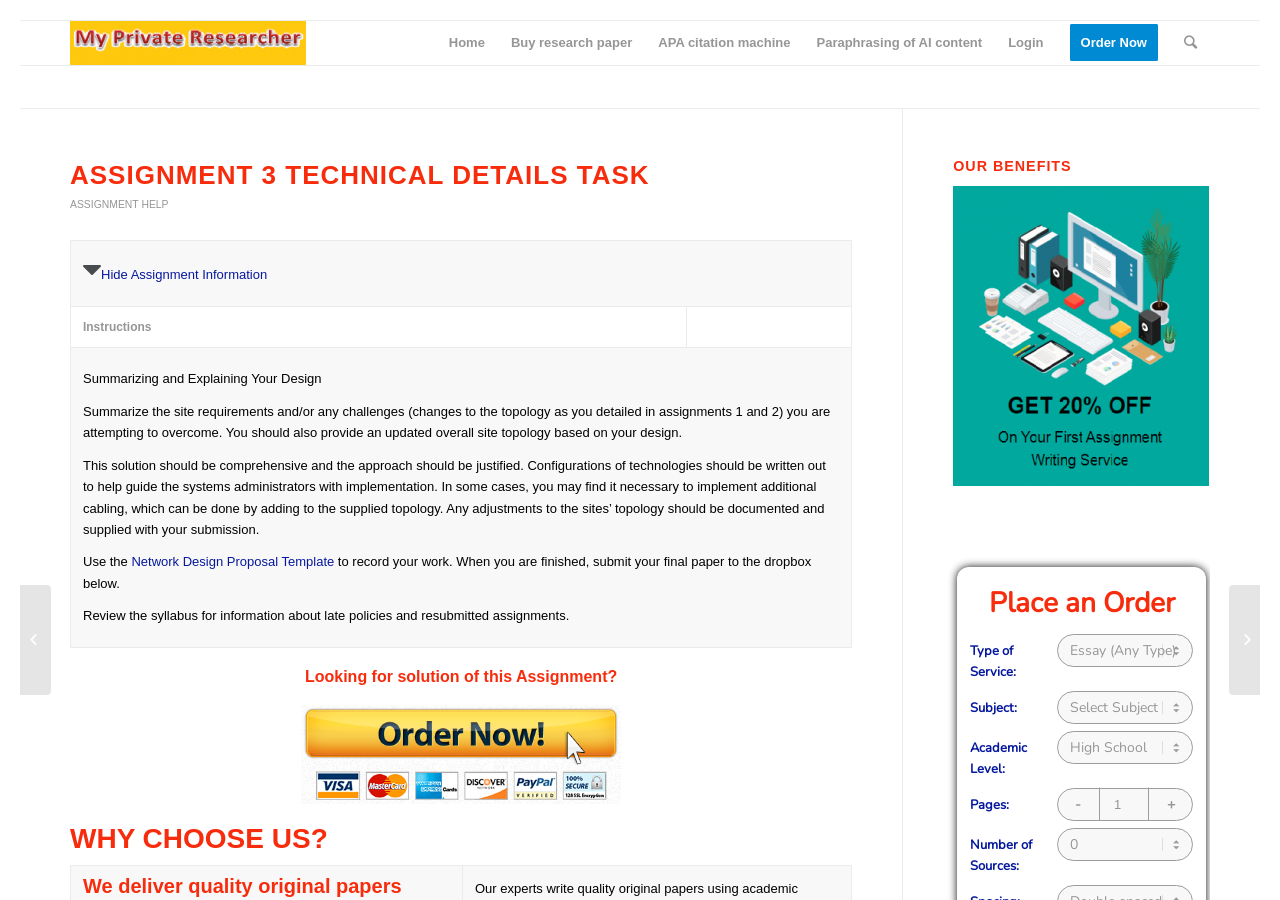Identify the bounding box for the given UI element using the description provided. Coordinates should be in the format (top-left x, top-left y, bottom-right x, bottom-right y) and must be between 0 and 1. Here is the description: module 05 exploration assignment osteoporosis

[0.016, 0.65, 0.04, 0.772]